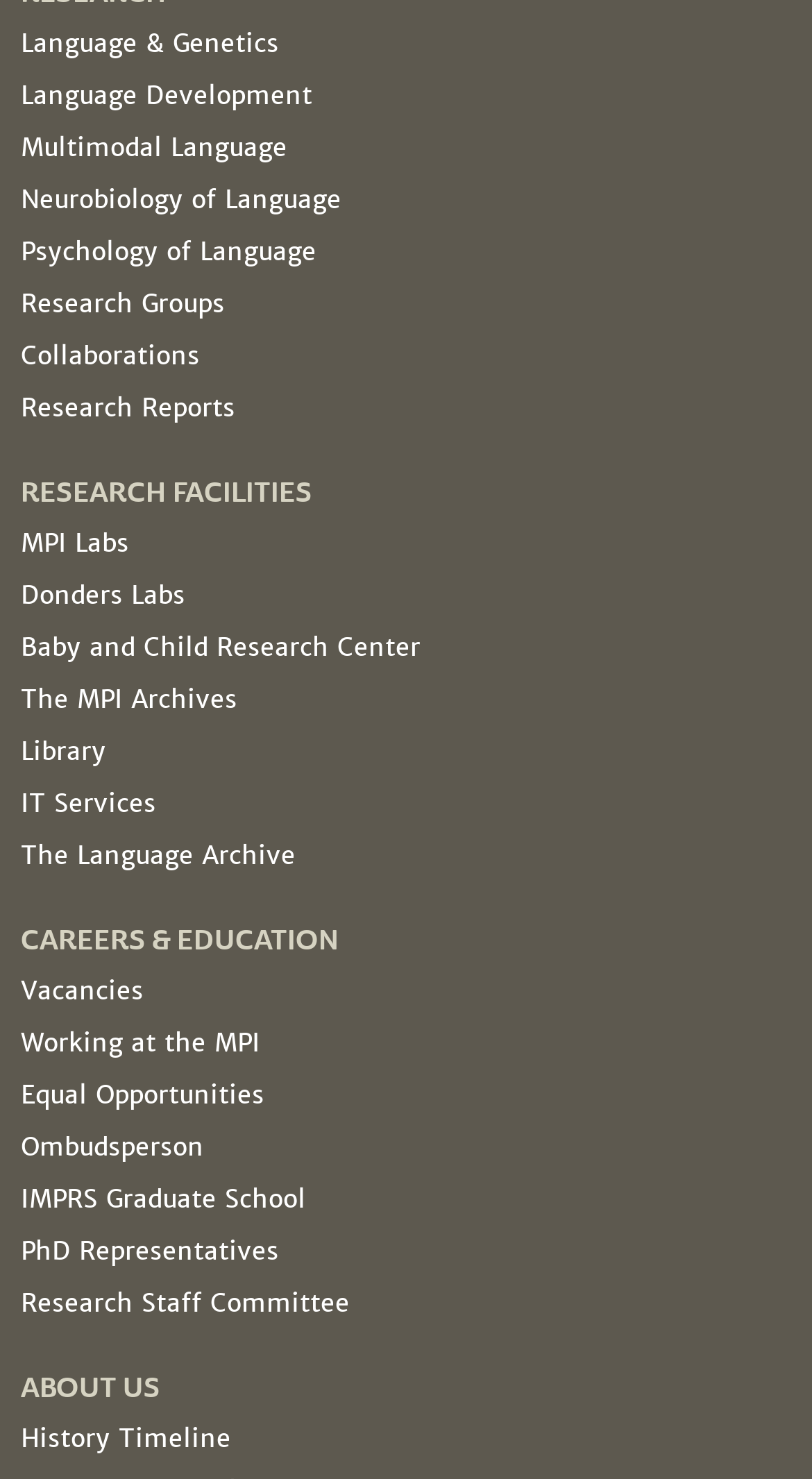With reference to the screenshot, provide a detailed response to the question below:
How many links are under the 'ABOUT US' section?

I examined the links on the webpage and found that there is only one link under the 'ABOUT US' section, which is 'History Timeline'.